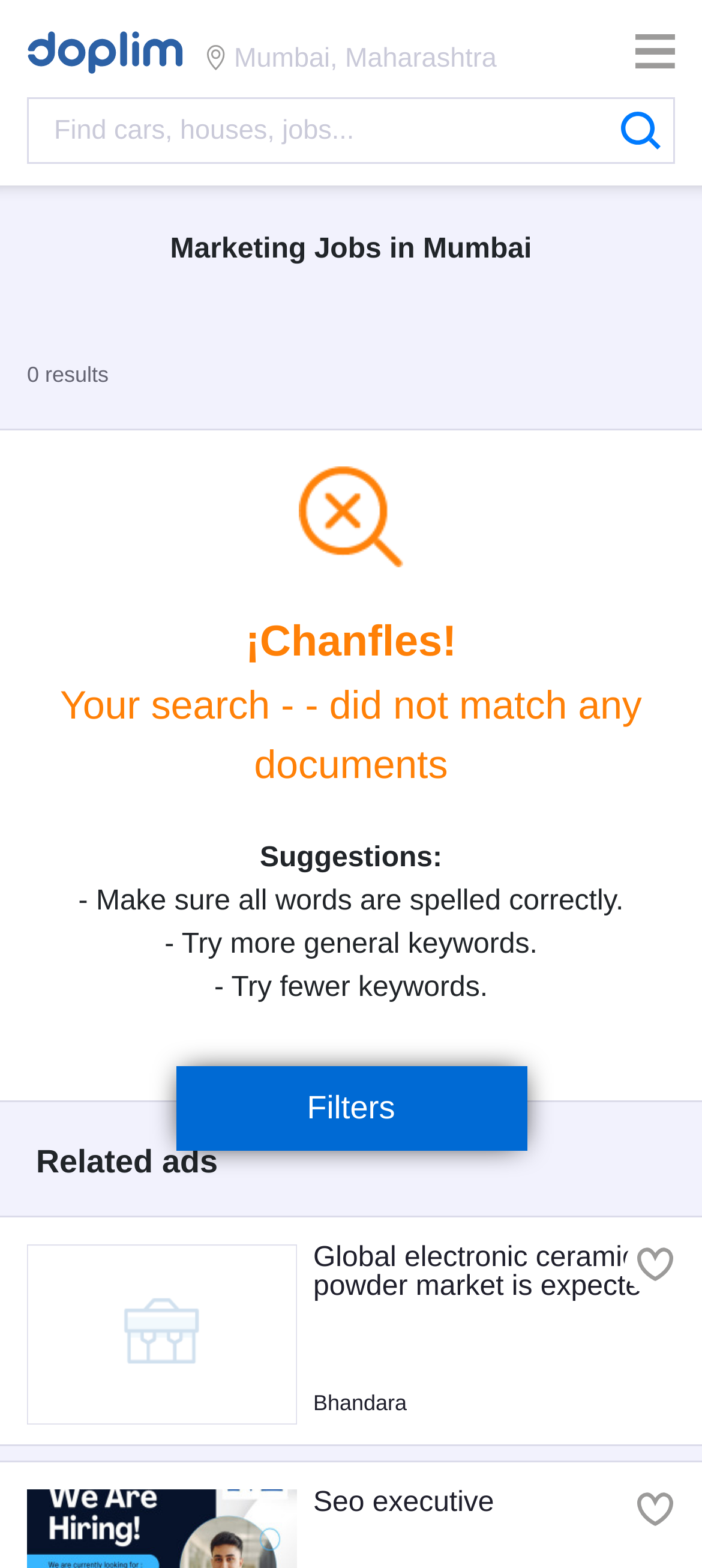What is the purpose of the button?
Offer a detailed and exhaustive answer to the question.

I analyzed the webpage and found a button with no text, but it's located next to a textbox with a search-related prompt, so I infer that the button is for searching.